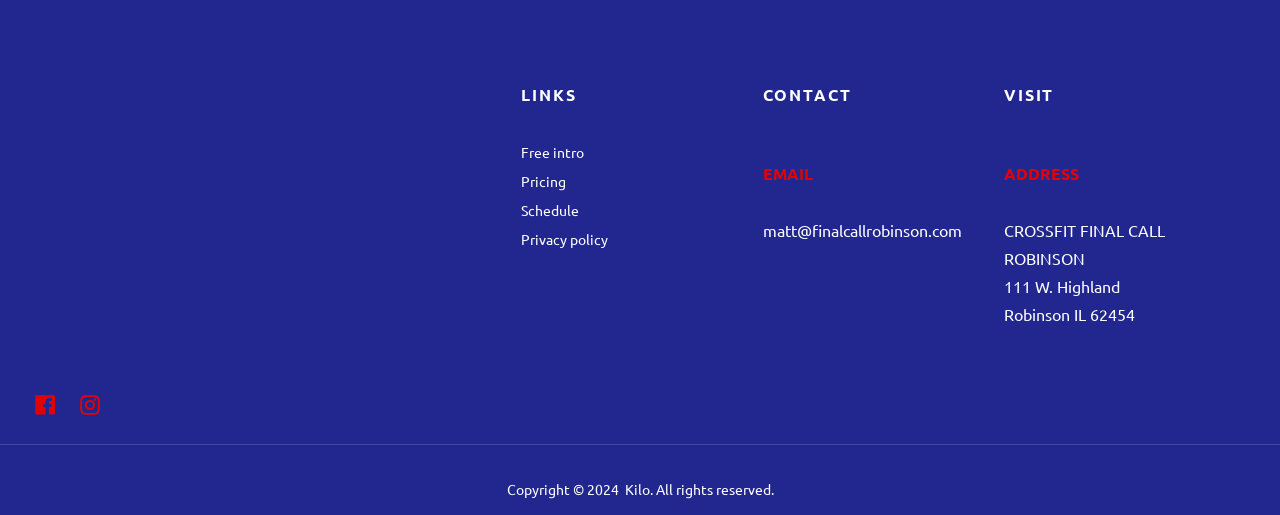Find the bounding box coordinates of the element's region that should be clicked in order to follow the given instruction: "Check the copyright information". The coordinates should consist of four float numbers between 0 and 1, i.e., [left, top, right, bottom].

[0.396, 0.932, 0.447, 0.967]